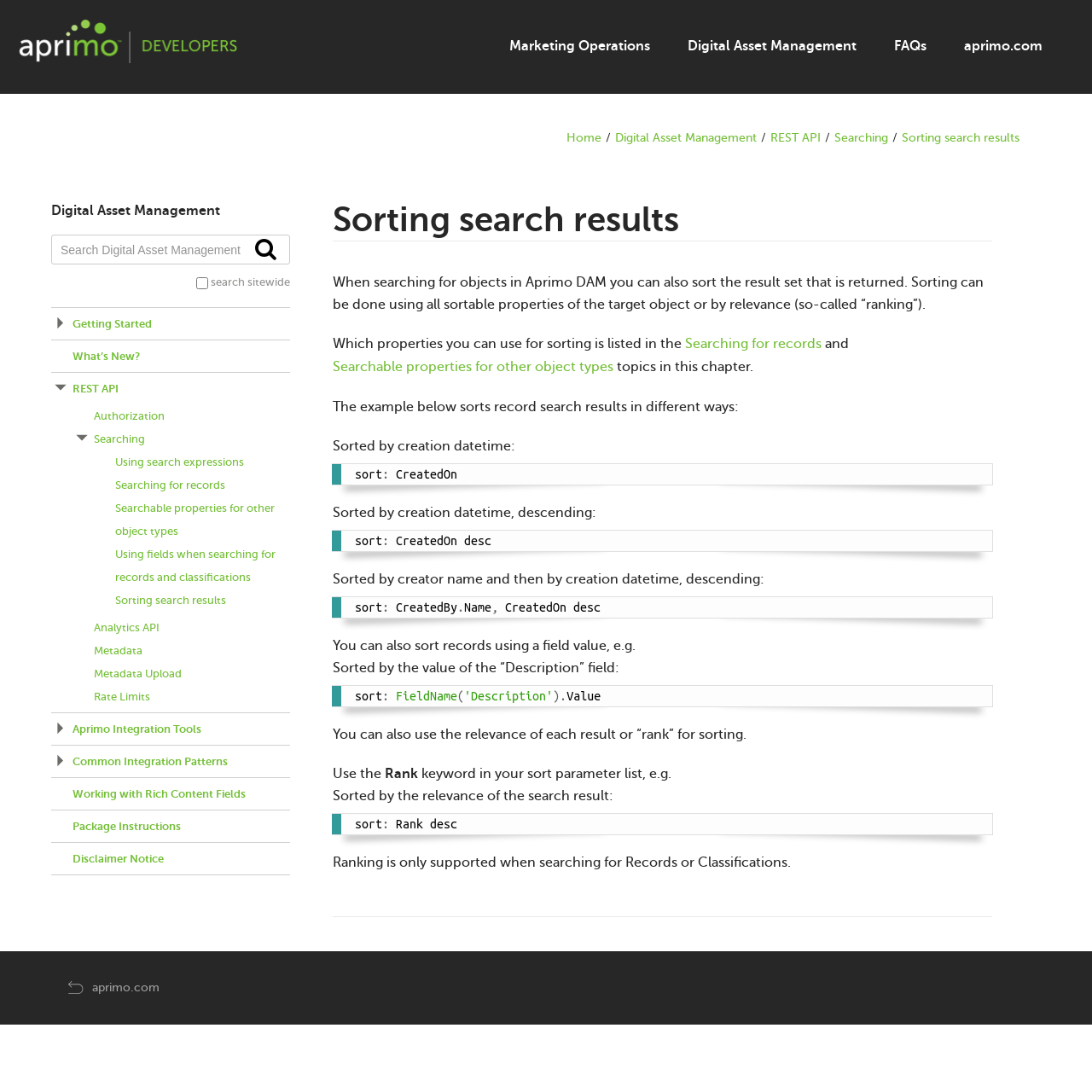Specify the bounding box coordinates of the area that needs to be clicked to achieve the following instruction: "Go to Getting Started".

[0.066, 0.291, 0.139, 0.302]